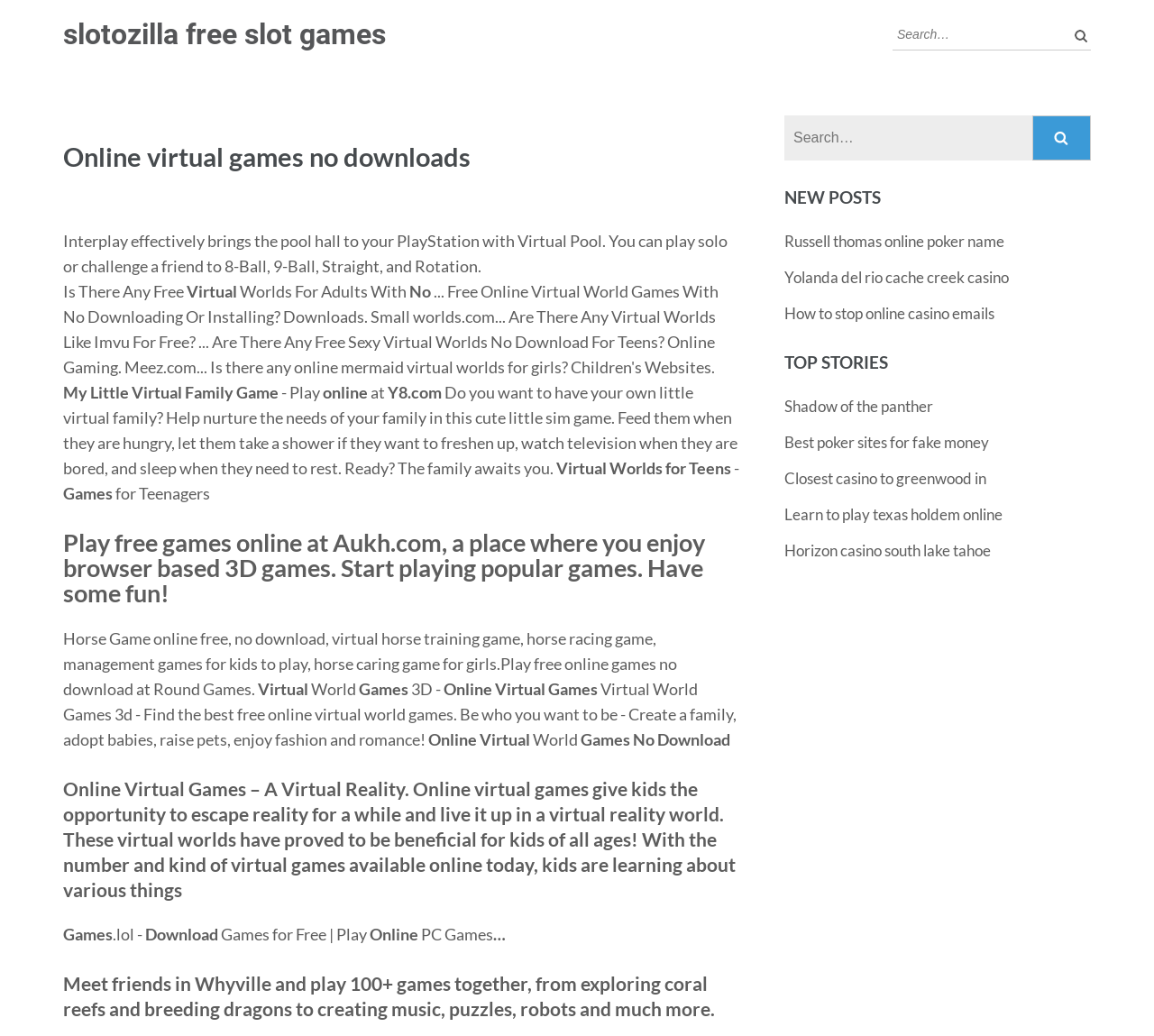Using the provided element description "Closest casino to greenwood in", determine the bounding box coordinates of the UI element.

[0.68, 0.453, 0.855, 0.471]